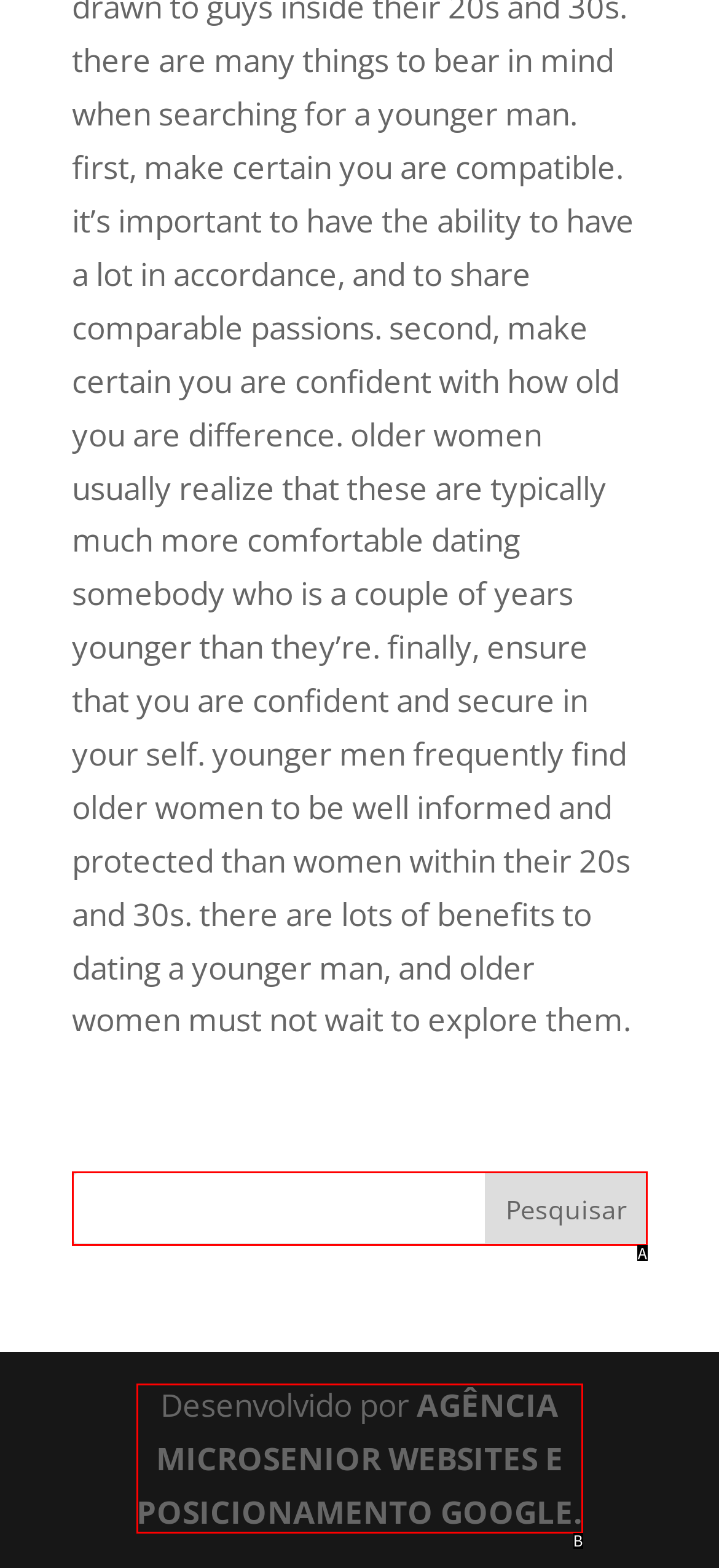Examine the description: name="s" and indicate the best matching option by providing its letter directly from the choices.

A